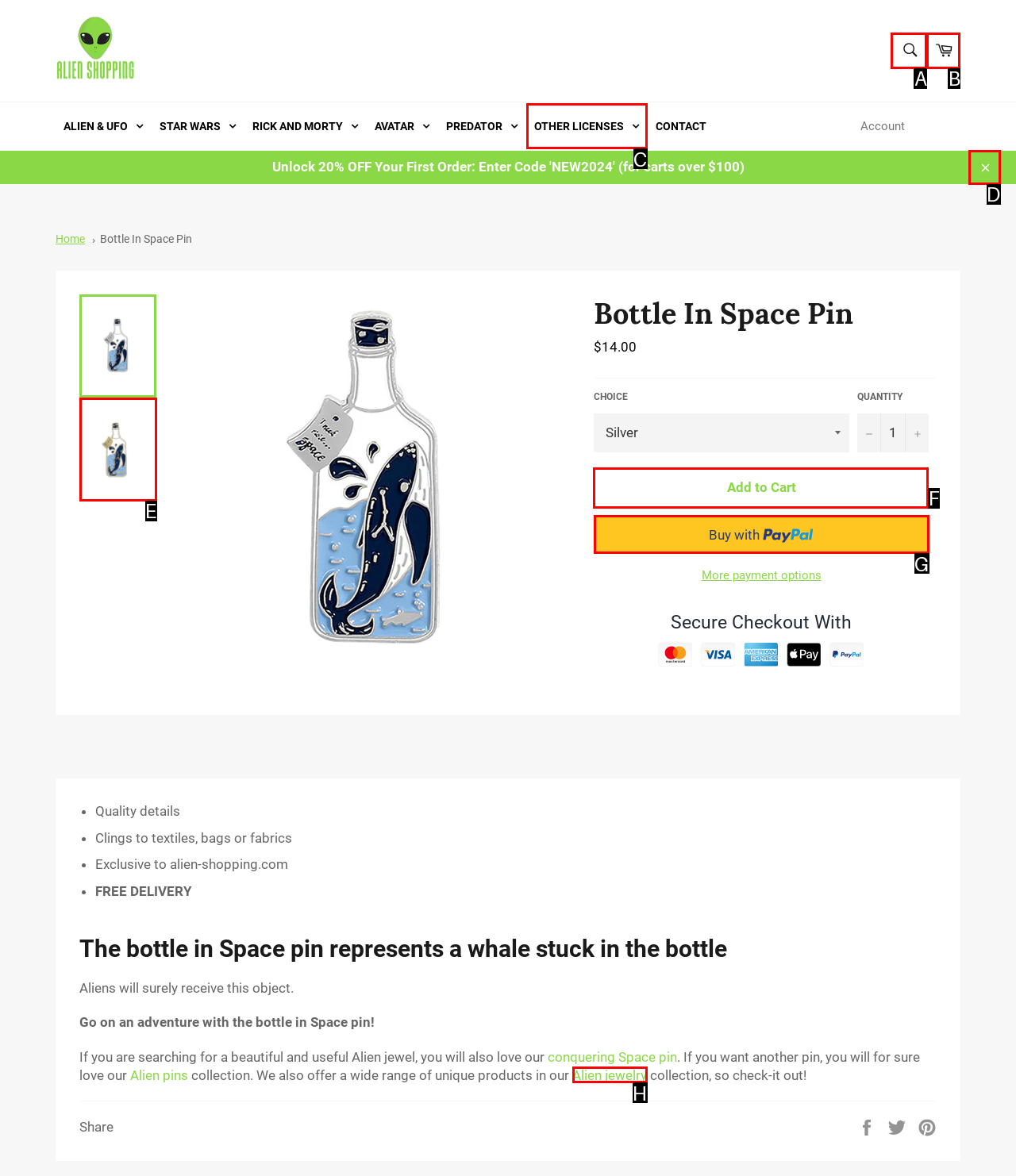Select the appropriate HTML element to click on to finish the task: Add to Cart.
Answer with the letter corresponding to the selected option.

F